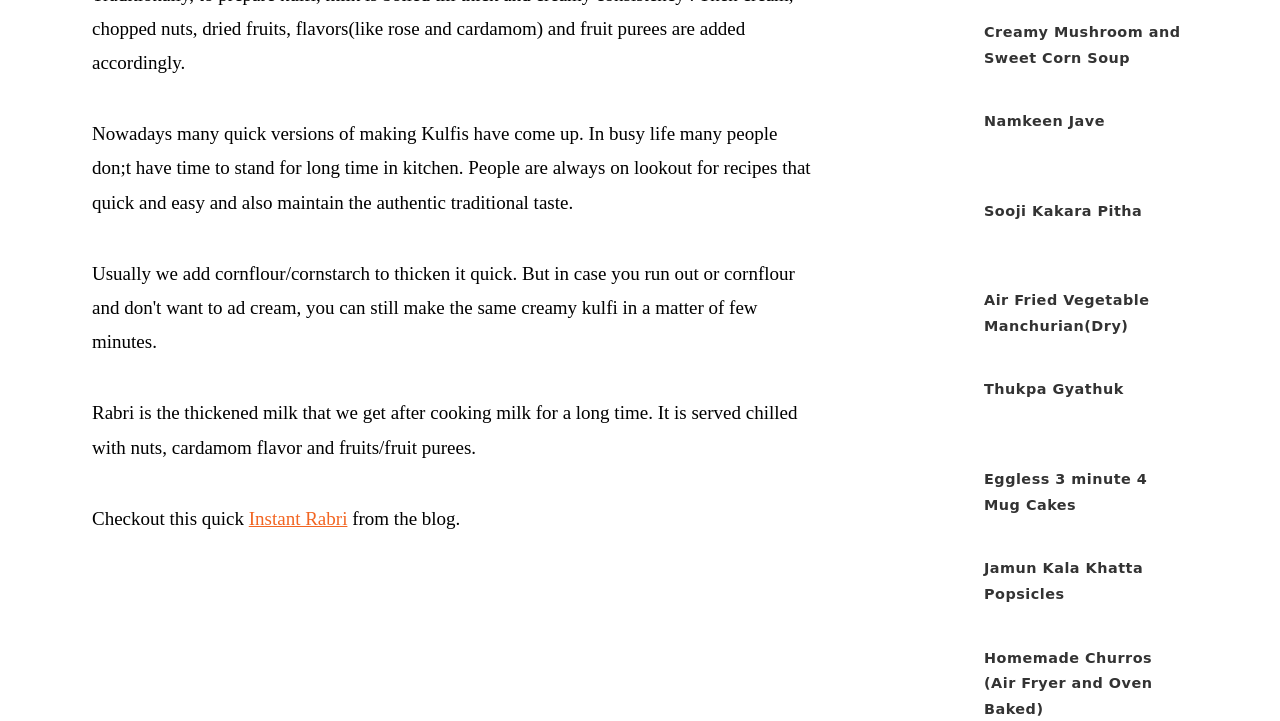Provide the bounding box coordinates of the area you need to click to execute the following instruction: "Visit Monsoon Delights".

[0.71, 0.031, 0.83, 0.053]